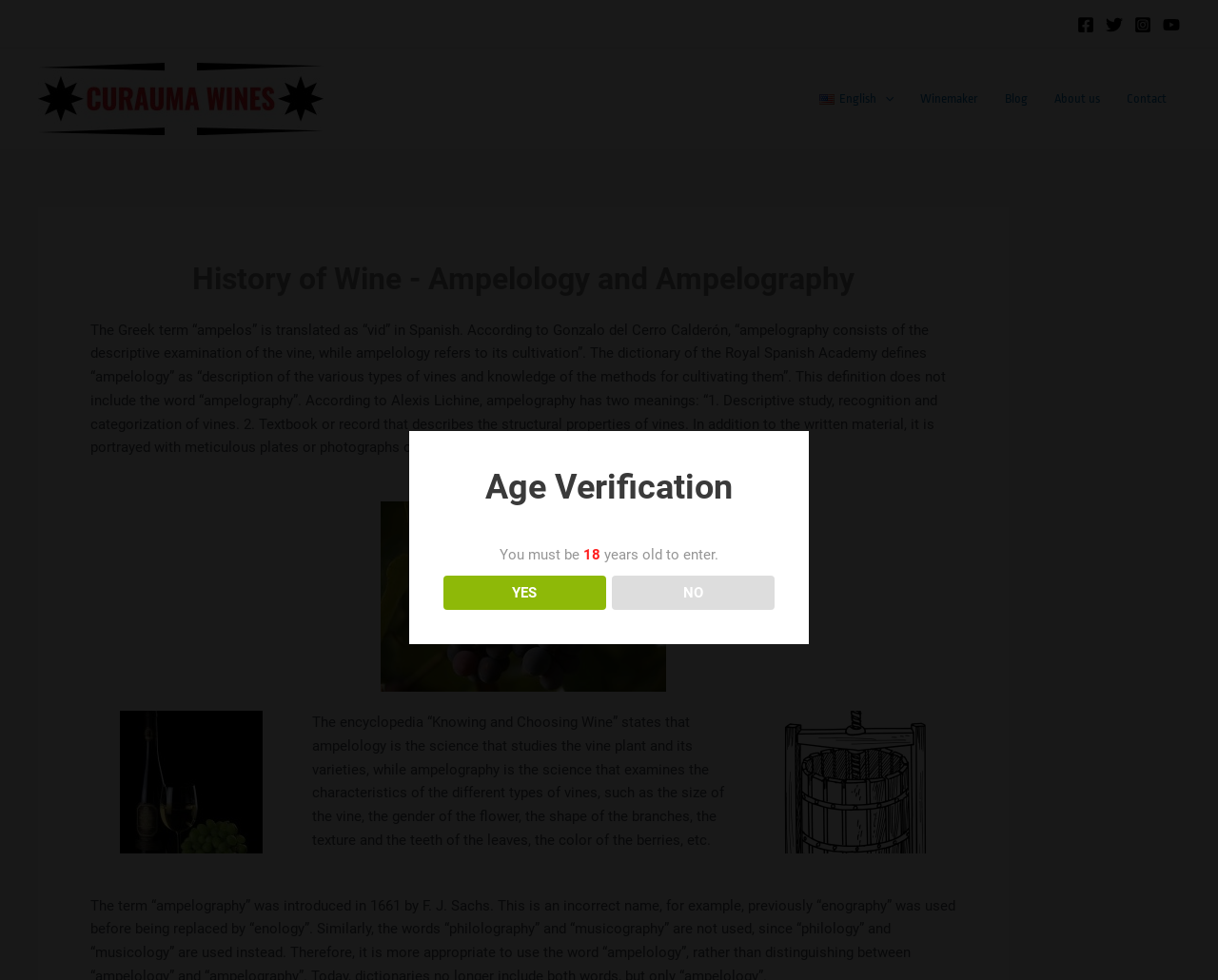Elaborate on the different components and information displayed on the webpage.

The webpage is about the "History of Wine - Ampelology and Ampelography". At the top right corner, there are four social media links: Facebook, Twitter, Instagram, and YouTube, each accompanied by an image. Below these links, there is a navigation menu with links to "Winemaker", "Blog", "About us", and "Contact".

The main content of the webpage is divided into two sections. The first section has a heading "History of Wine - Ampelology and Ampelography" and a paragraph of text that explains the terms "ampelos", "ampelography", and "ampelology". This section also includes three images: one of grapes, one of a wine bottle, and one of a grape juice machine.

The second section is an "Age Verification" section, which has a heading and a series of text and buttons. The text asks the user to verify their age, stating that they must be 18 years old to enter. There are two buttons, "YES" and "NO", below the text.

Overall, the webpage has a simple layout with a focus on the main content, which is the explanation of the terms related to wine. The social media links and navigation menu are placed at the top, and the age verification section is at the bottom.